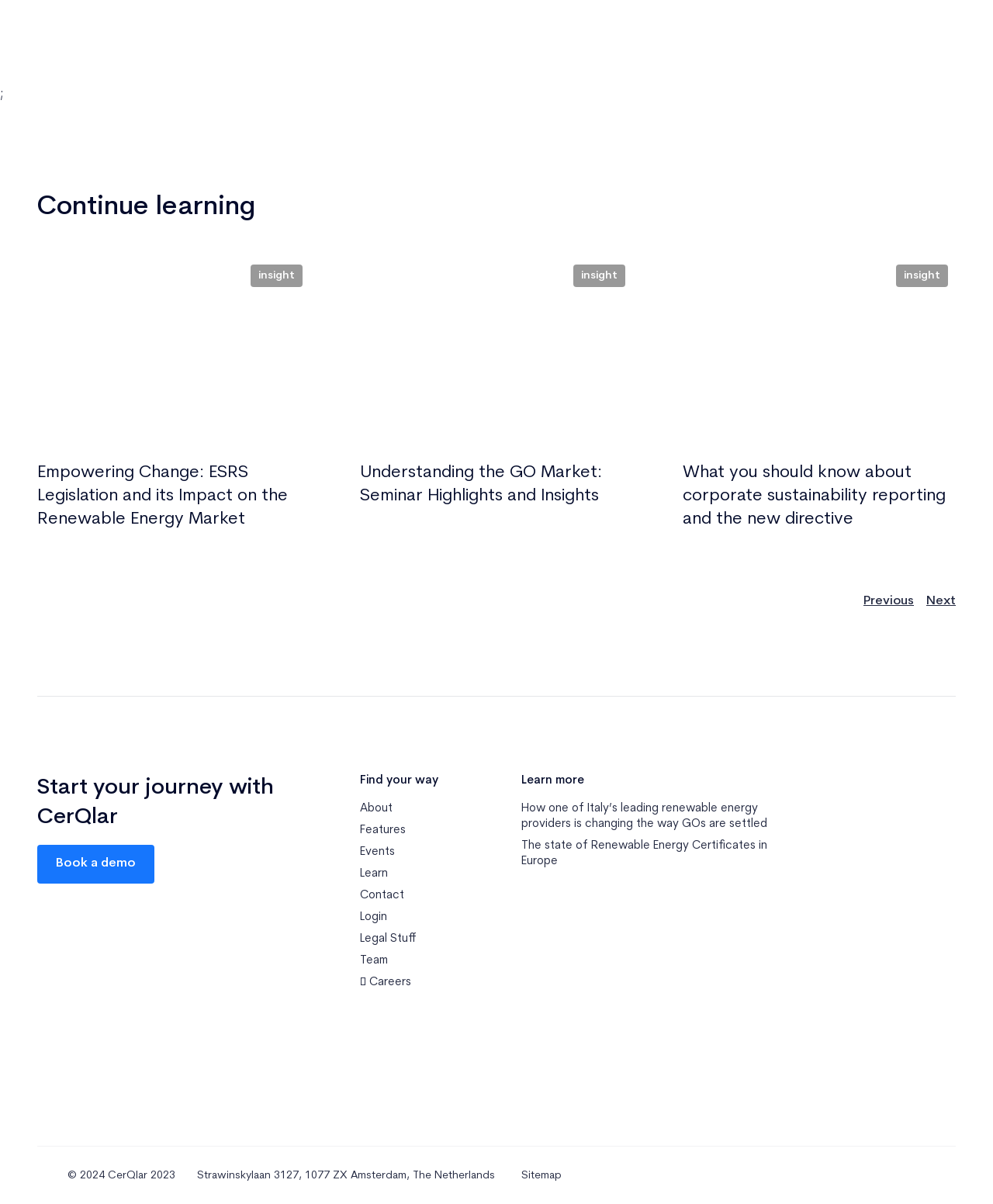What is the purpose of the 'Learn' link in the navigation menu?
Use the information from the screenshot to give a comprehensive response to the question.

The 'Learn' link in the navigation menu likely leads to a section of the website that provides educational resources, such as tutorials, guides, or articles, related to renewable energy and CerQlar's services.